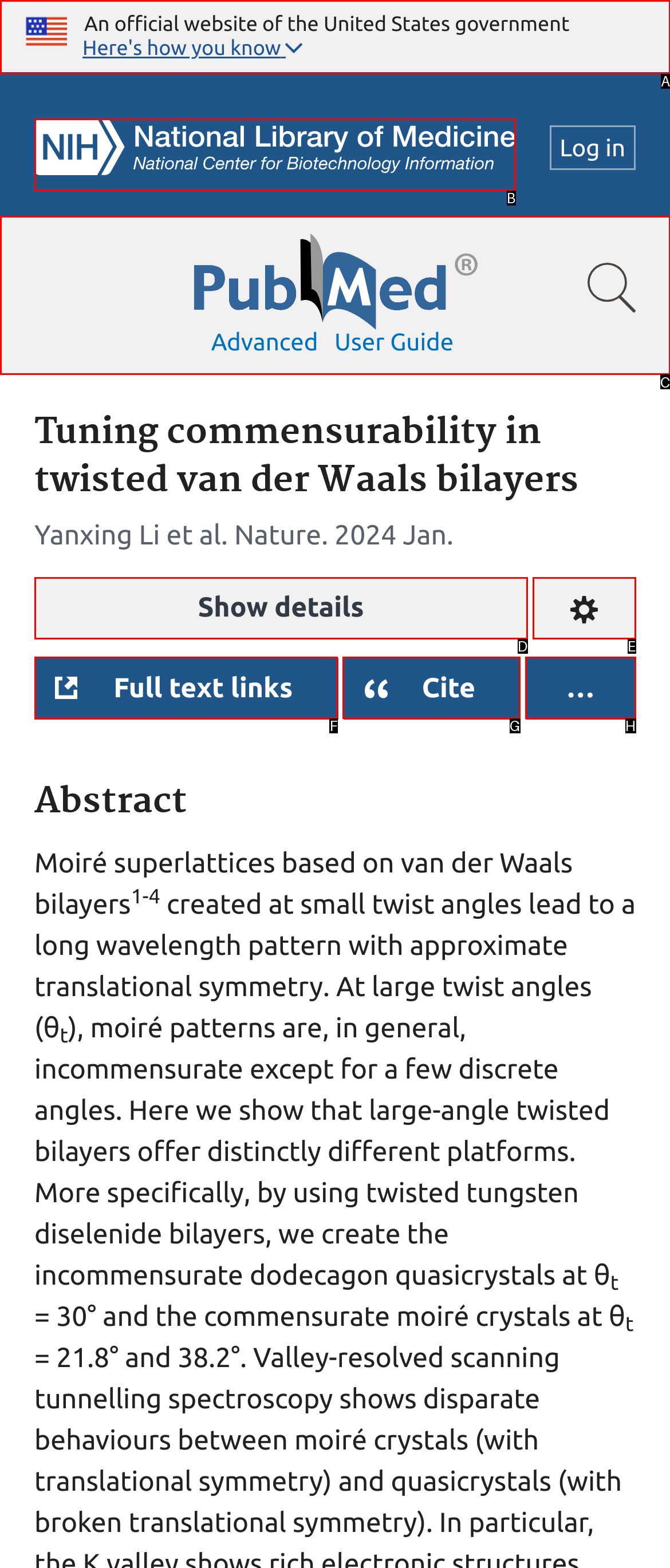For the task "check 'Recent Posts'", which option's letter should you click? Answer with the letter only.

None